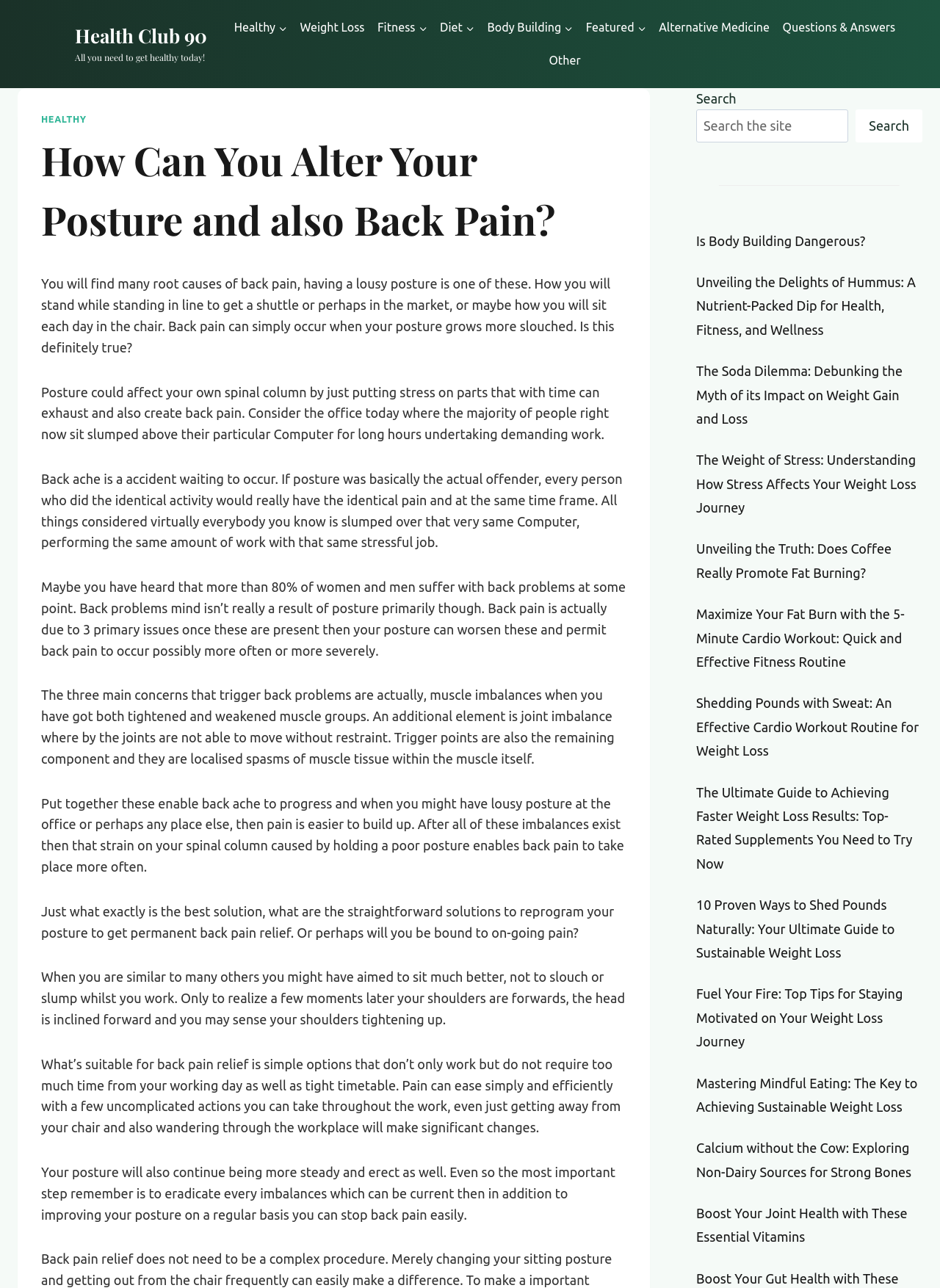How many main sections are on this webpage?
Using the visual information, reply with a single word or short phrase.

Two